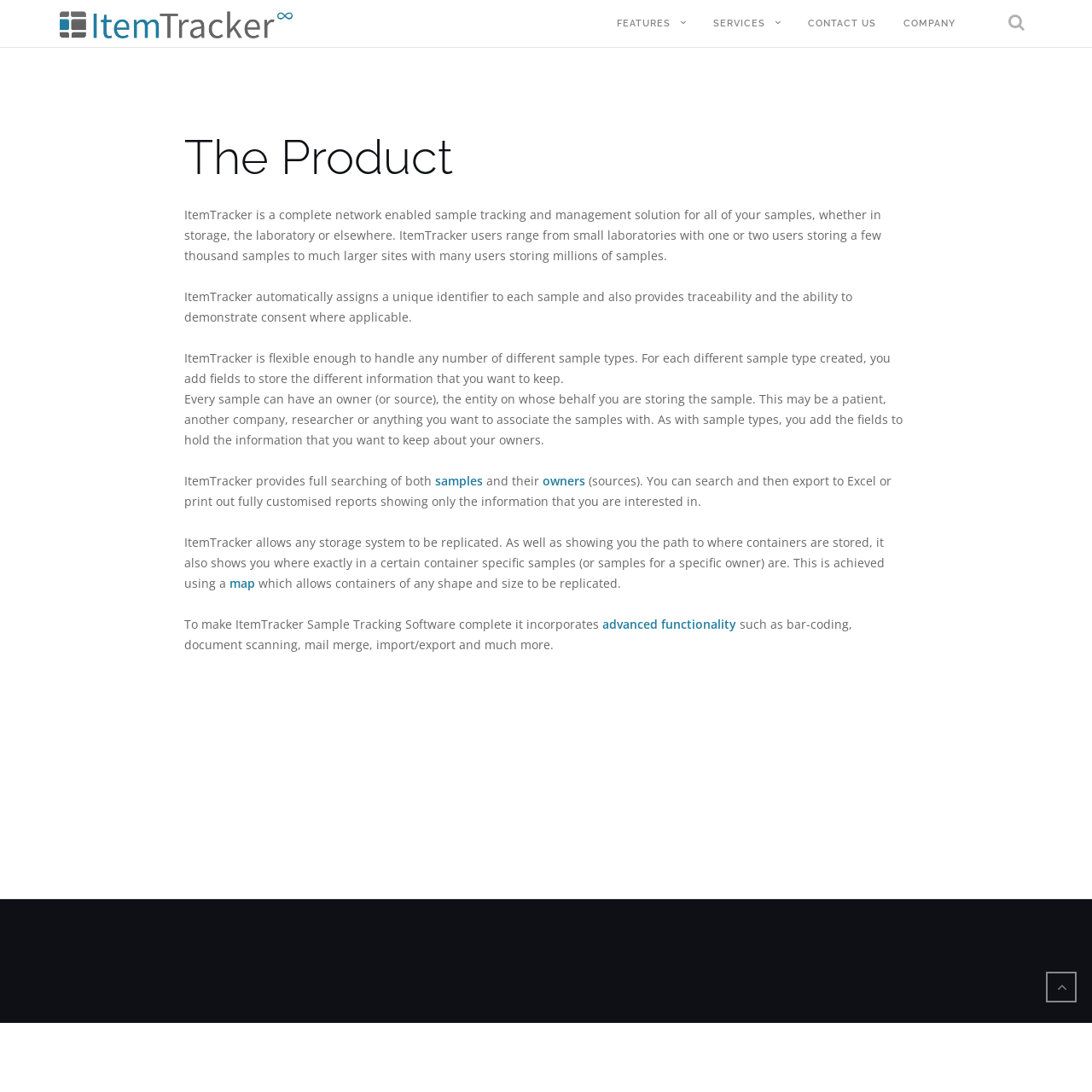Find the bounding box of the element with the following description: "advanced functionality". The coordinates must be four float numbers between 0 and 1, formatted as [left, top, right, bottom].

[0.552, 0.564, 0.674, 0.579]